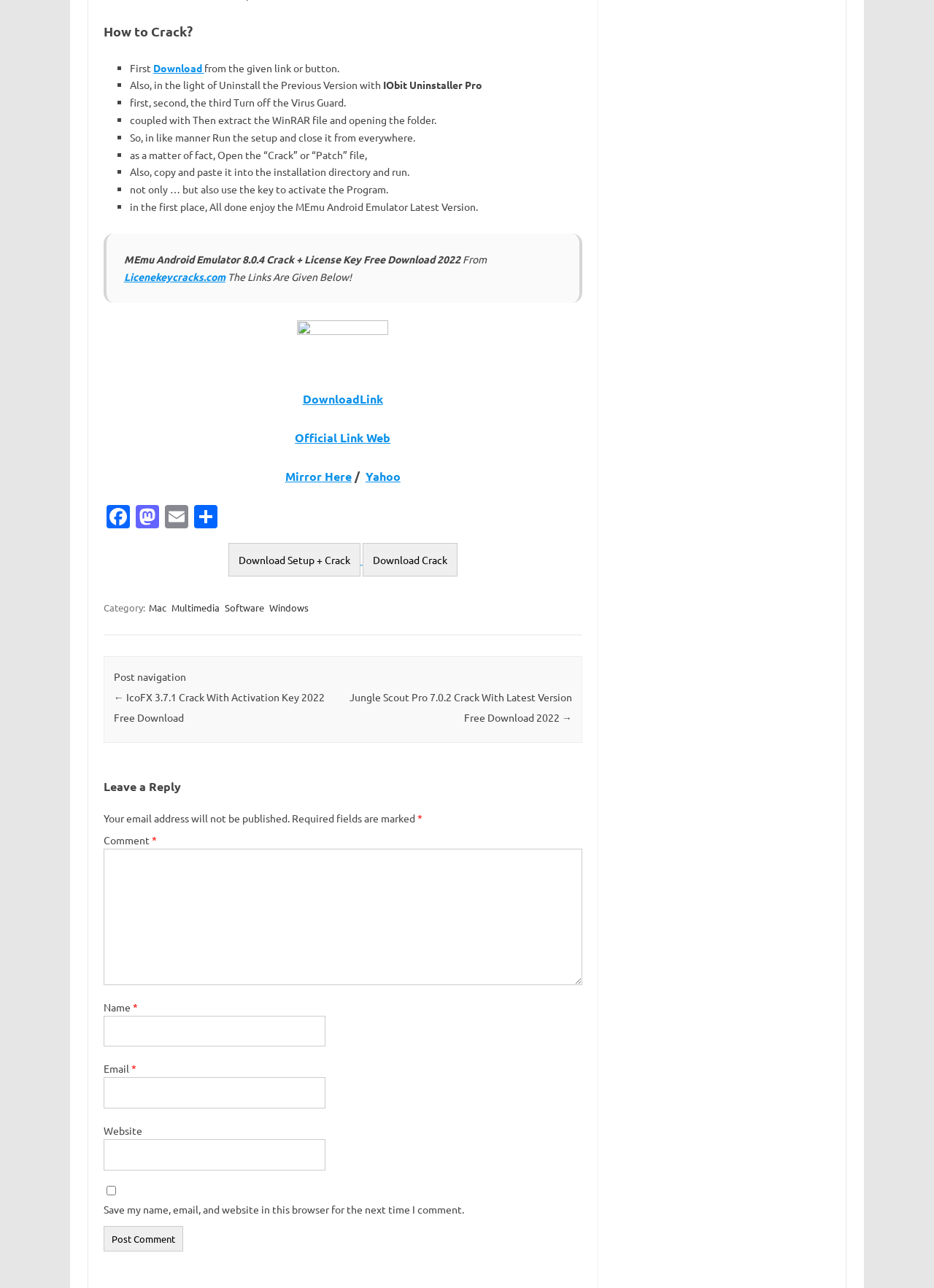Provide a one-word or short-phrase response to the question:
What is the purpose of the 'Post Comment' section?

To leave a reply